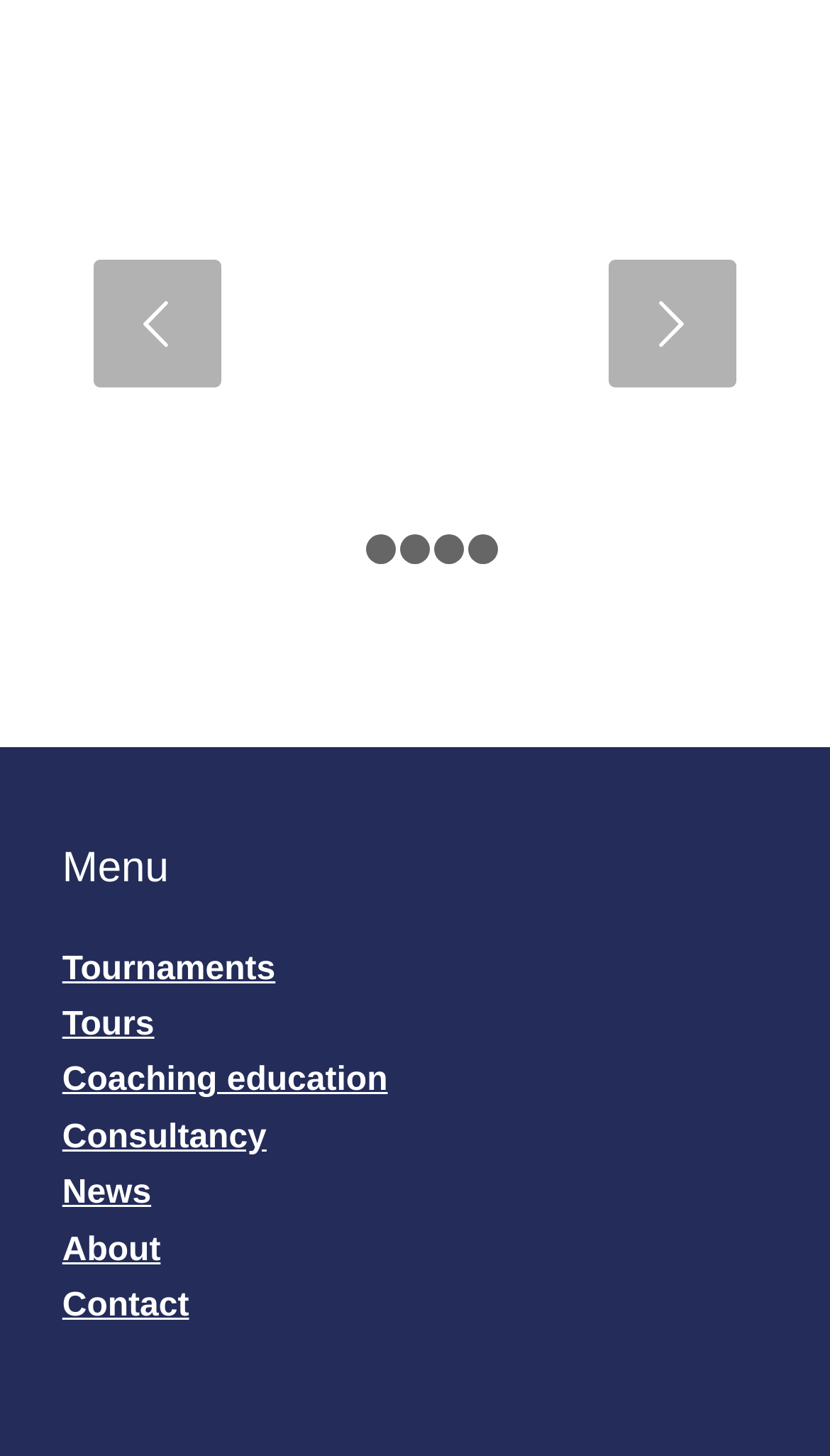Locate the coordinates of the bounding box for the clickable region that fulfills this instruction: "click on the first page number".

[0.4, 0.367, 0.436, 0.387]